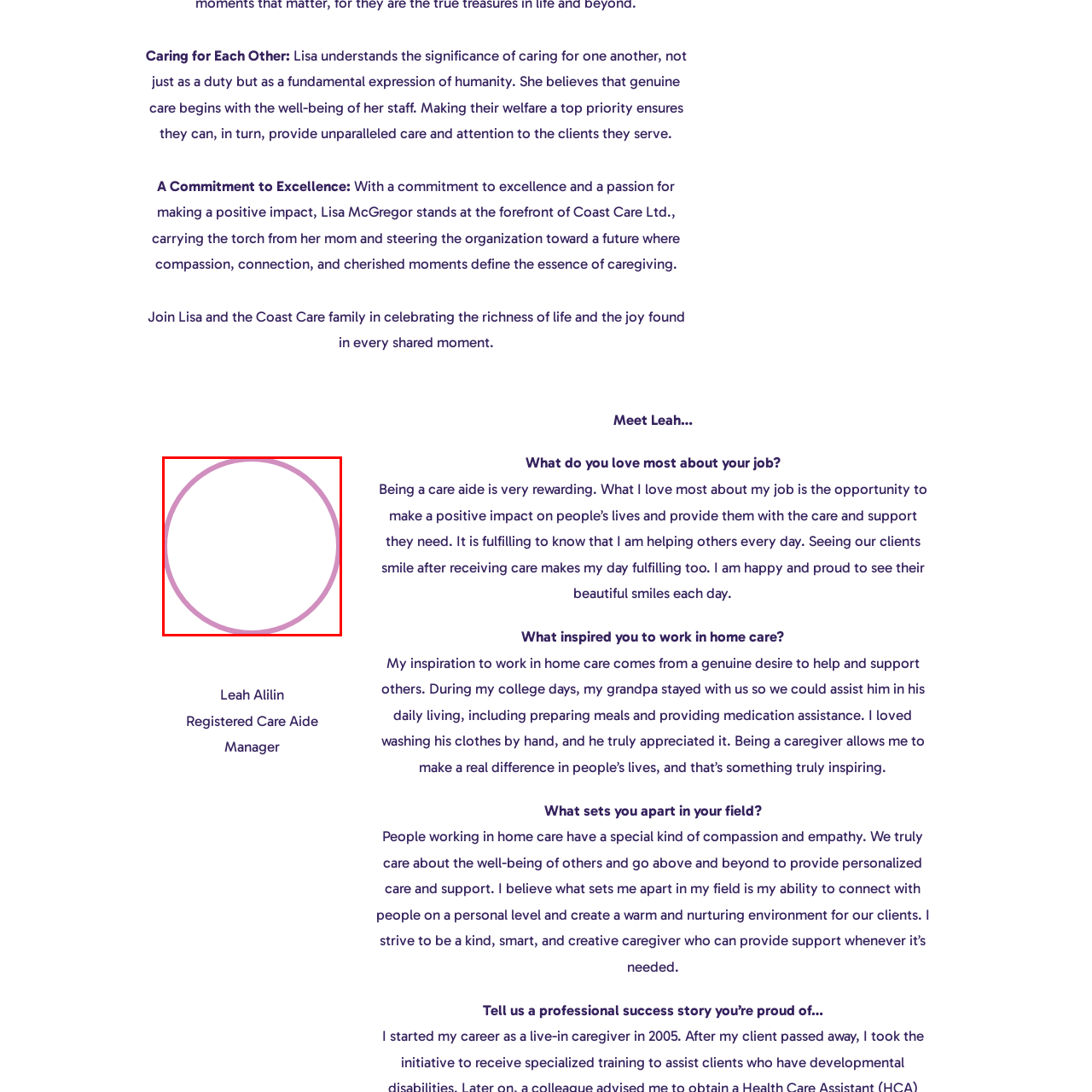Who leads the team that Leah is part of?
Examine the image enclosed within the red bounding box and provide a comprehensive answer relying on the visual details presented in the image.

According to the caption, Leah is part of a team led by Lisa, who emphasizes the importance of caring for both staff and clients.